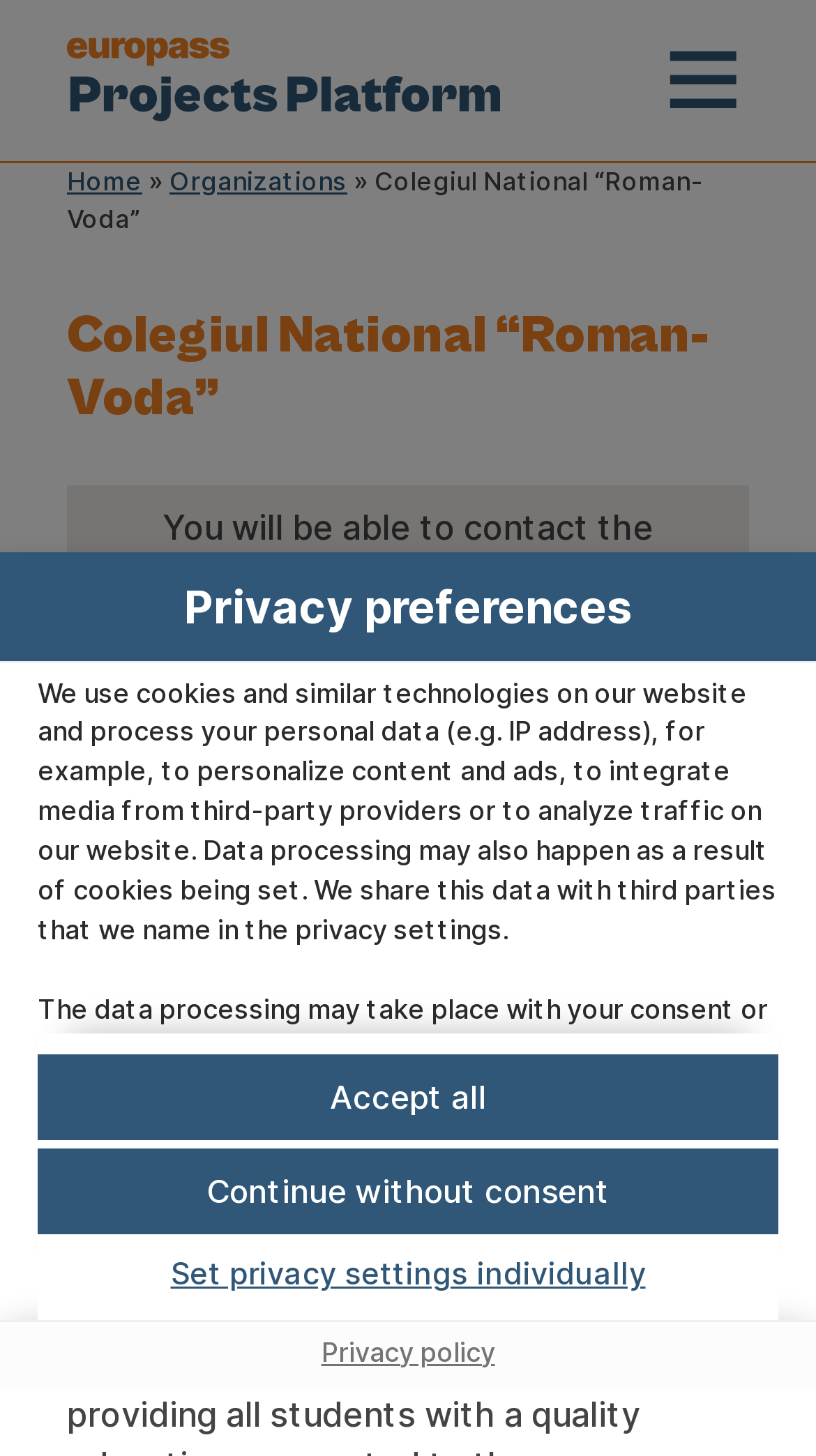Determine the bounding box coordinates of the clickable element necessary to fulfill the instruction: "Continue without consent". Provide the coordinates as four float numbers within the 0 to 1 range, i.e., [left, top, right, bottom].

[0.046, 0.789, 0.954, 0.848]